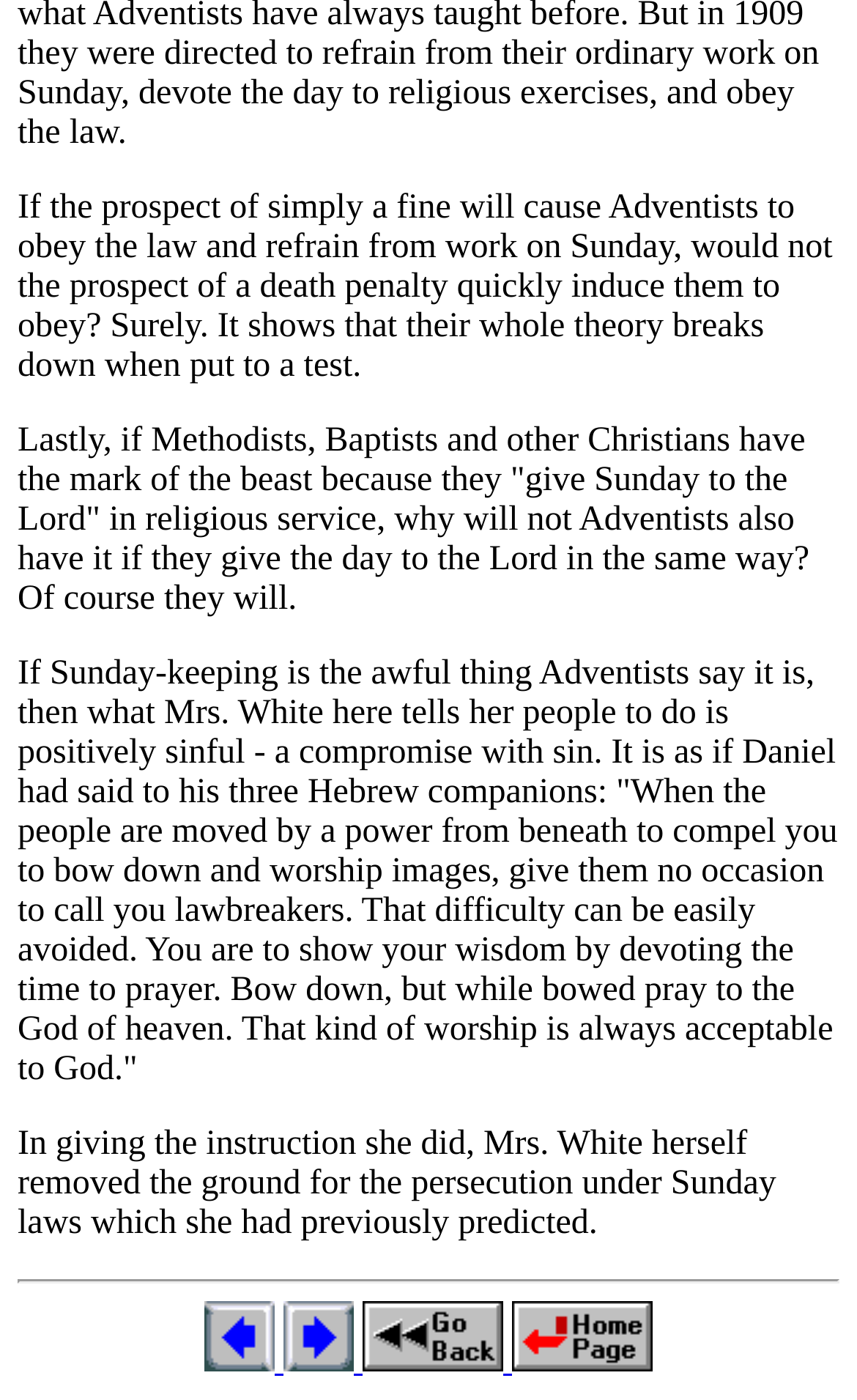How many paragraphs of text are on the page?
Provide a comprehensive and detailed answer to the question.

I counted the number of StaticText elements on the page, which represent paragraphs of text, and found that there are 4.